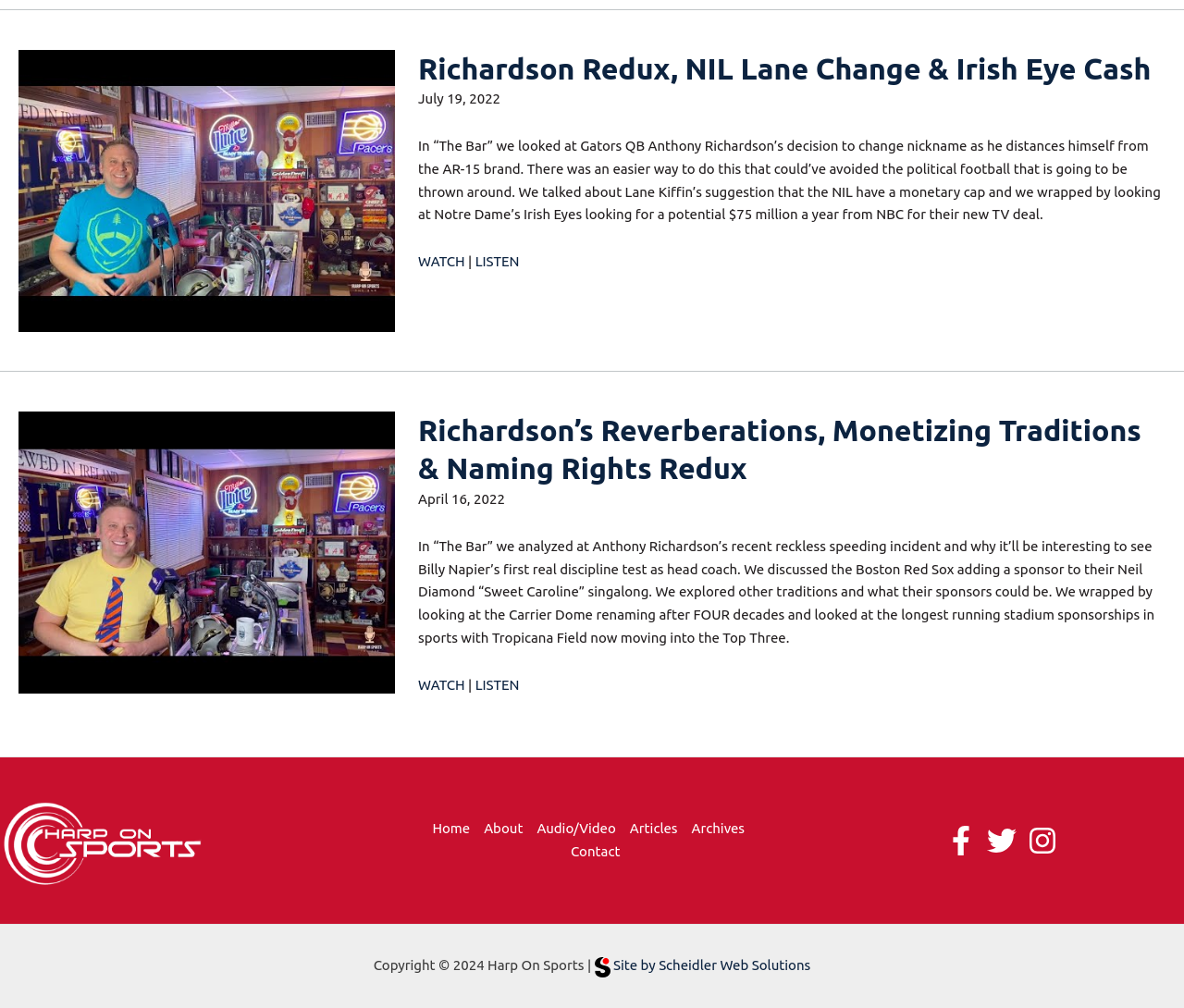What are the social media platforms available?
Please use the visual content to give a single word or phrase answer.

Facebook, Twitter, Instagram